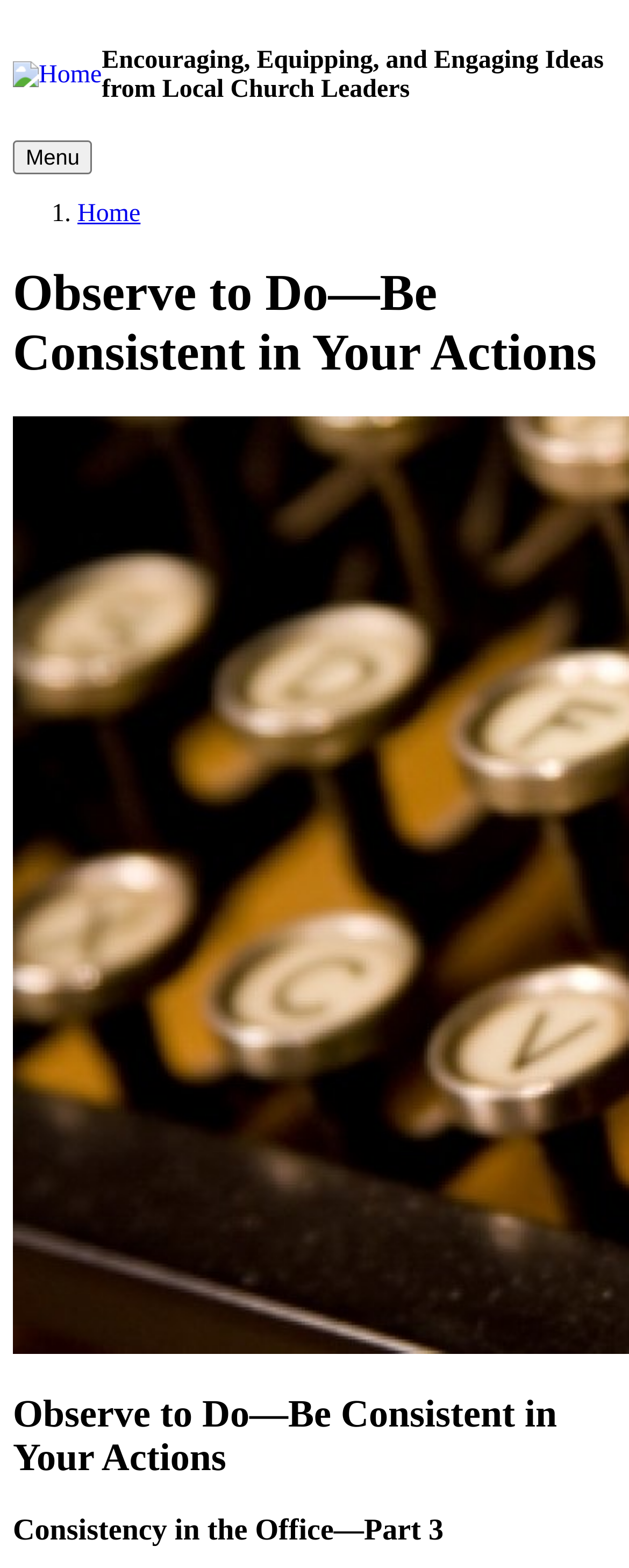Provide a one-word or short-phrase response to the question:
What is the first item in the breadcrumb navigation?

Home